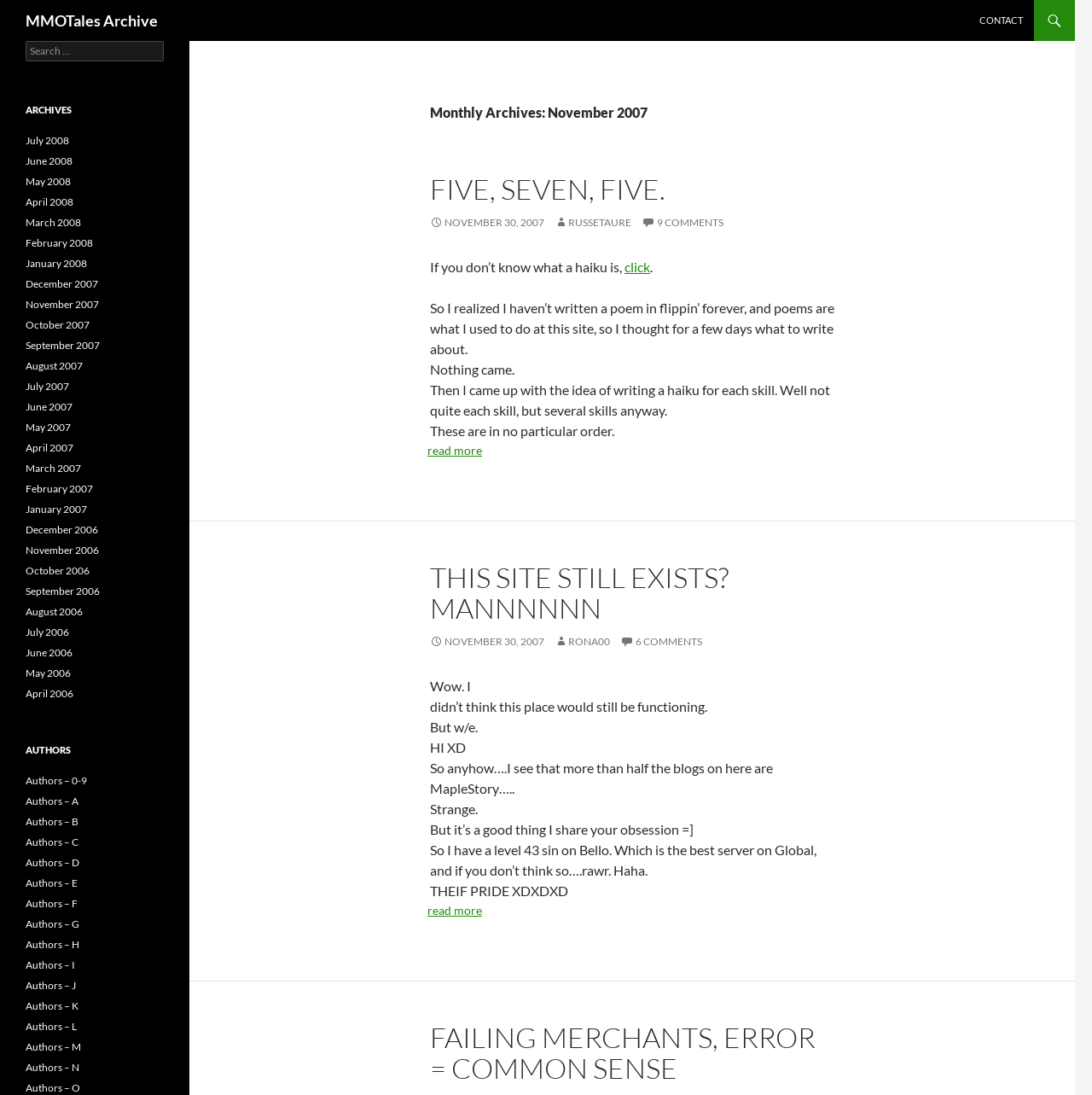Provide a single word or phrase to answer the given question: 
How many months are listed in the archives?

24